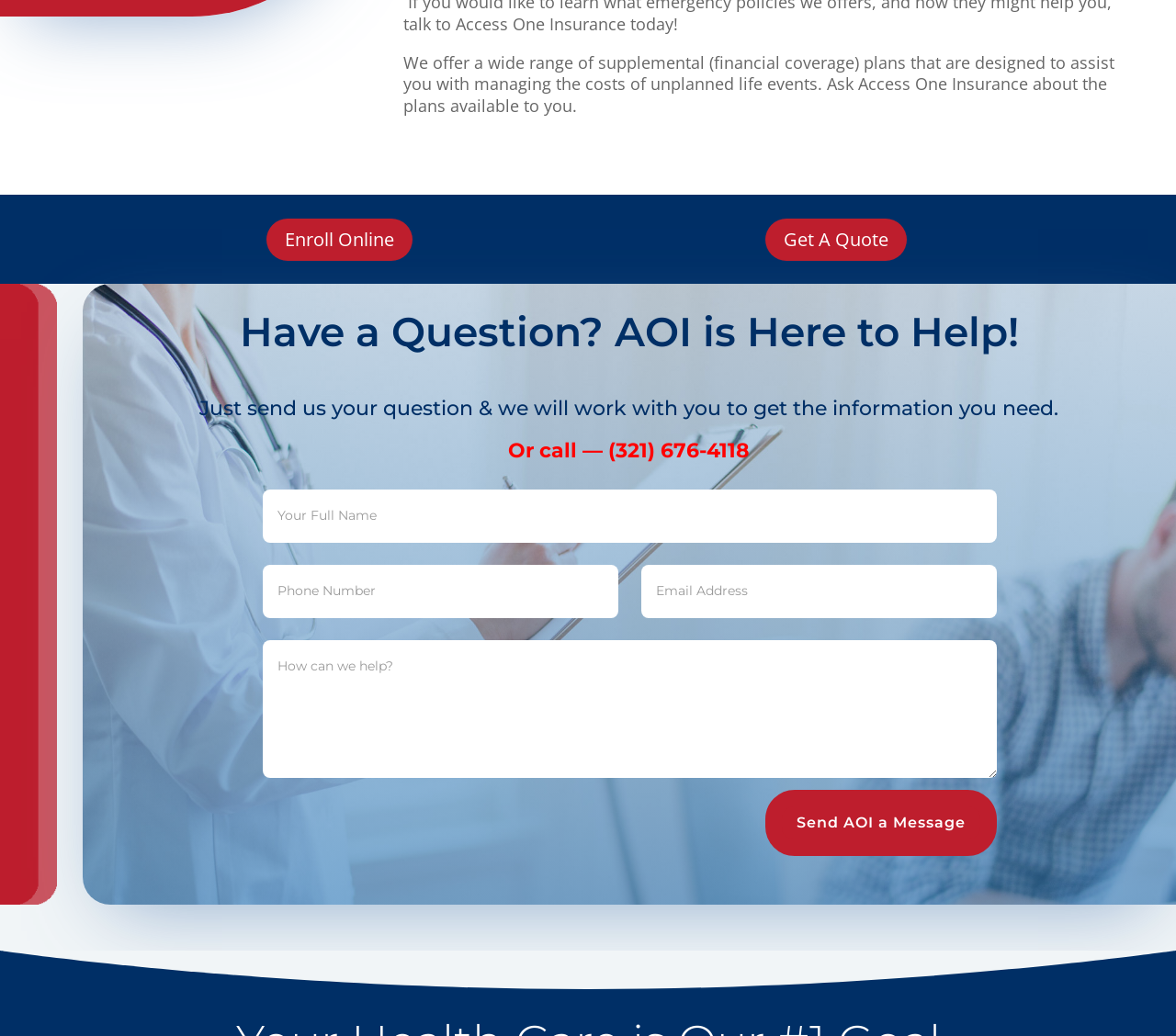Predict the bounding box of the UI element that fits this description: "Get A Quote".

[0.651, 0.211, 0.771, 0.251]